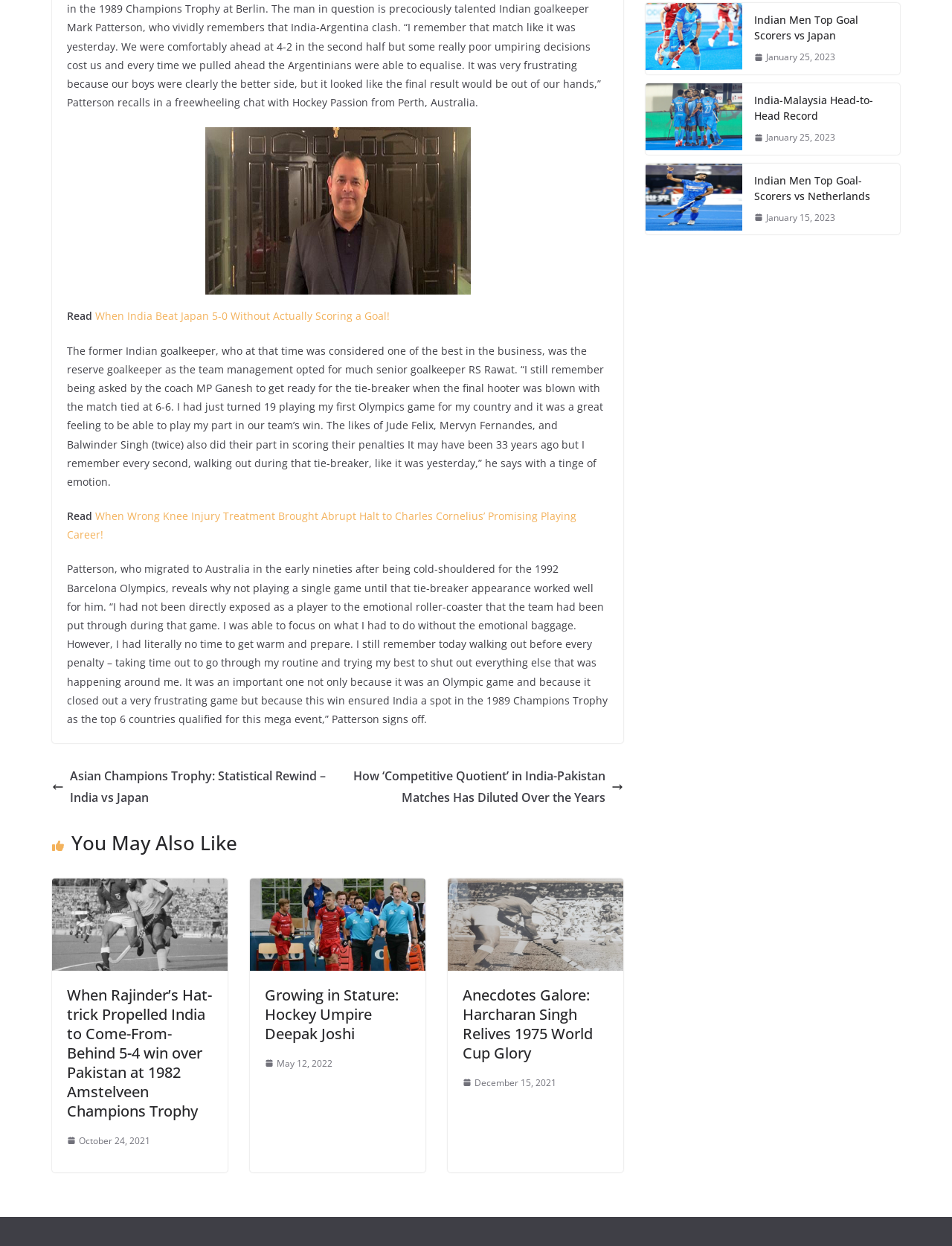How many links are there in the 'You May Also Like' section?
Look at the screenshot and give a one-word or phrase answer.

4